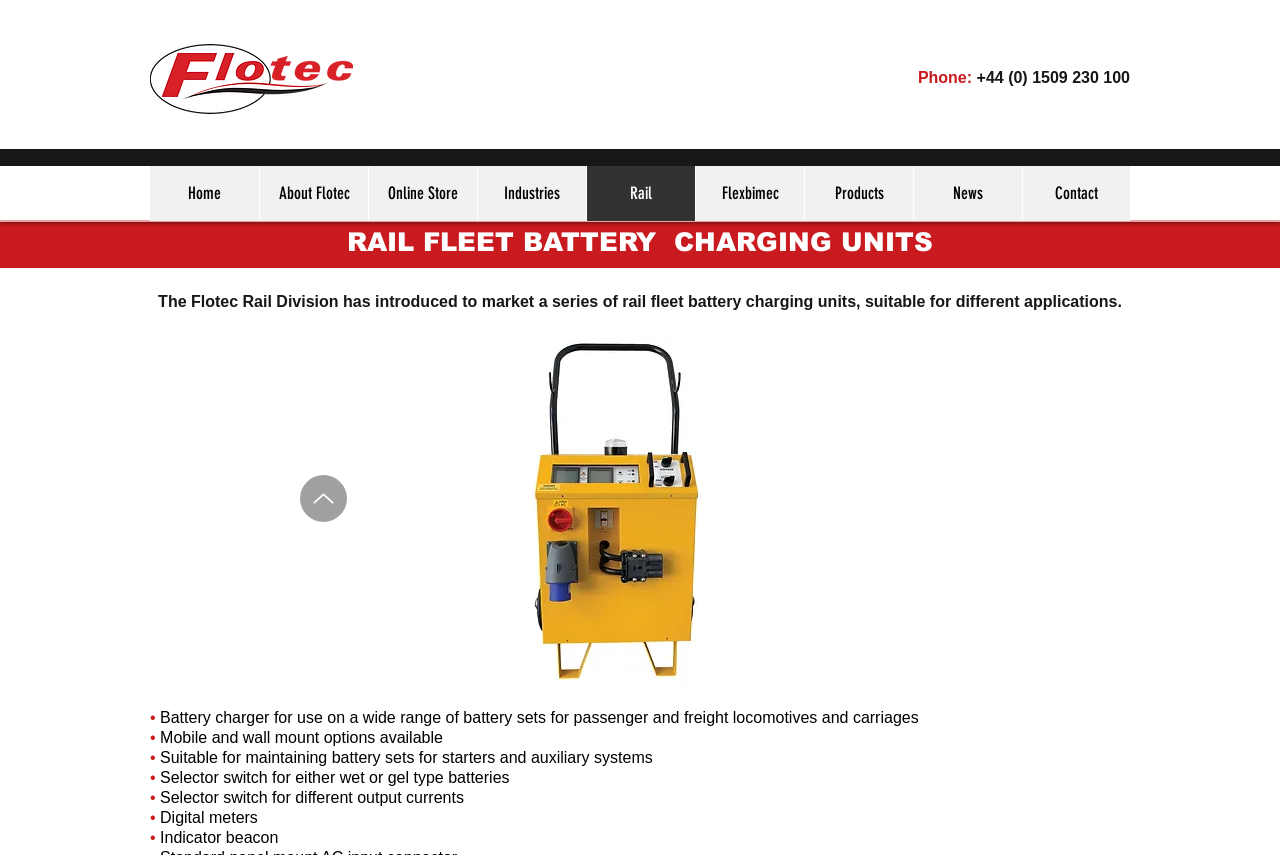What is the name of the logo in the top-left corner?
Refer to the image and answer the question using a single word or phrase.

Flotec Industrial Limited logo